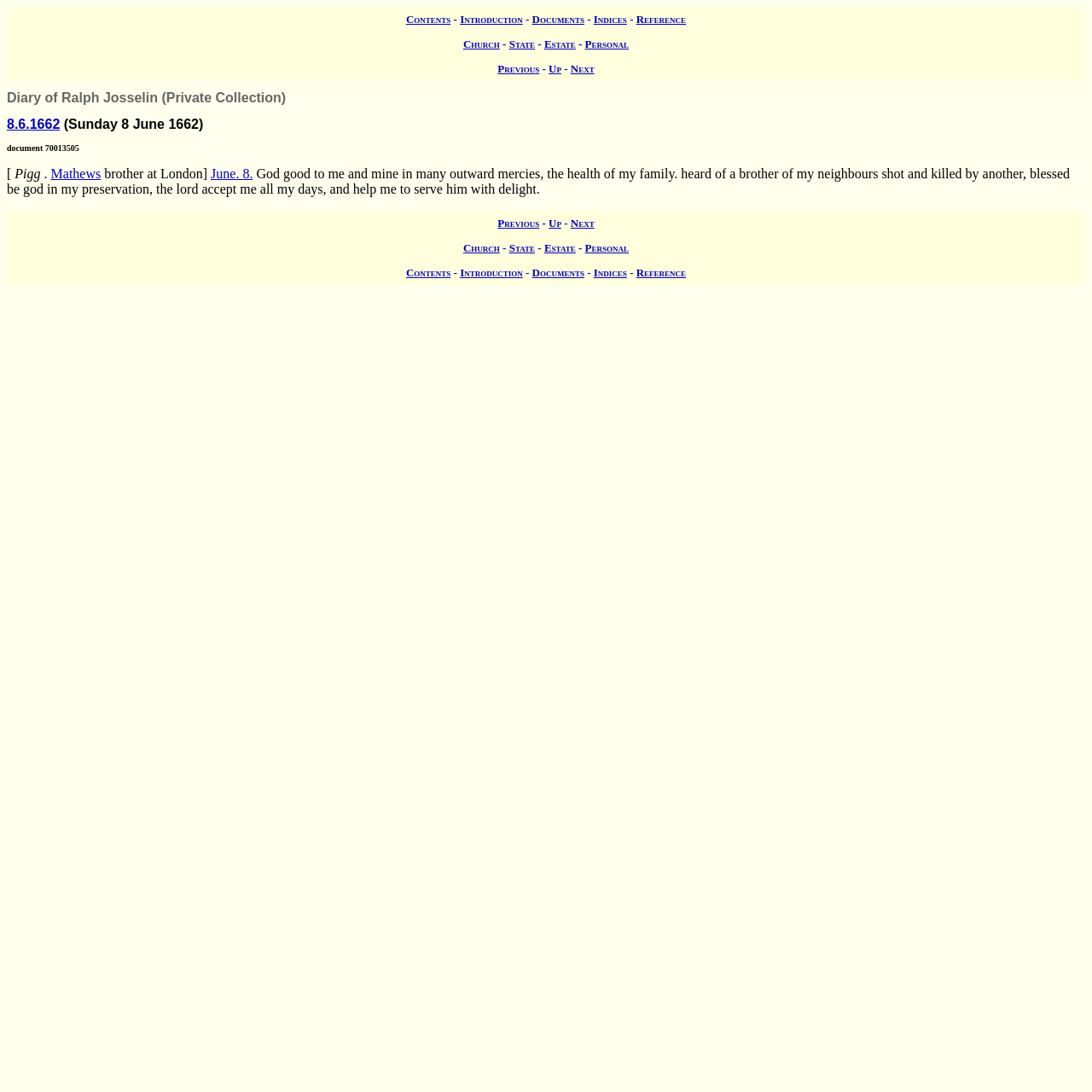Please identify the coordinates of the bounding box that should be clicked to fulfill this instruction: "go to next page".

[0.523, 0.198, 0.544, 0.21]